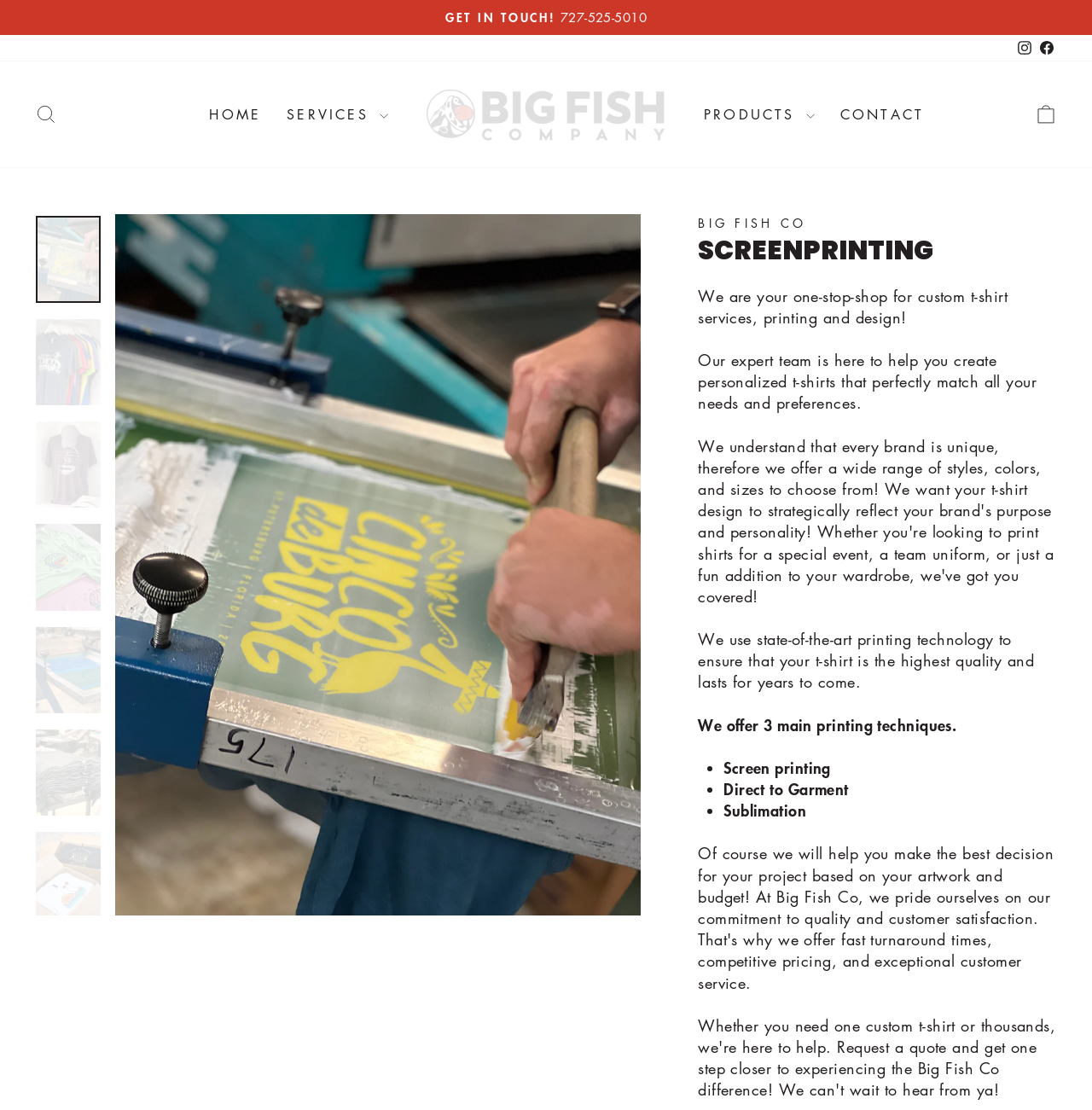Using the information in the image, give a detailed answer to the following question: What are the three main printing techniques offered?

The three main printing techniques are listed in the middle section of the webpage, under the 'We offer 3 main printing techniques' heading, in a bulleted list with list markers and static text elements.